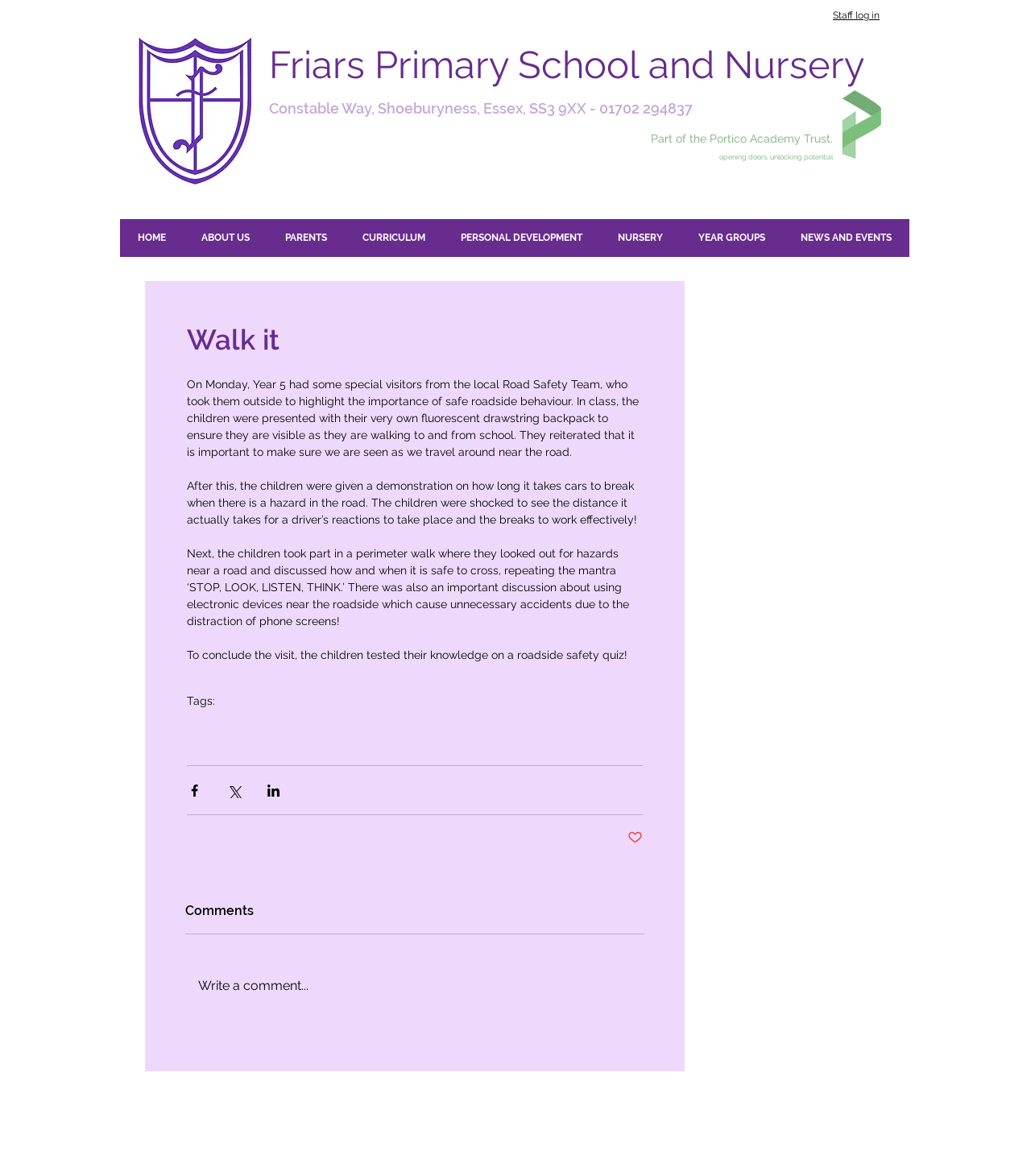Show the bounding box coordinates for the HTML element as described: "NEWS AND EVENTS".

[0.759, 0.186, 0.882, 0.218]